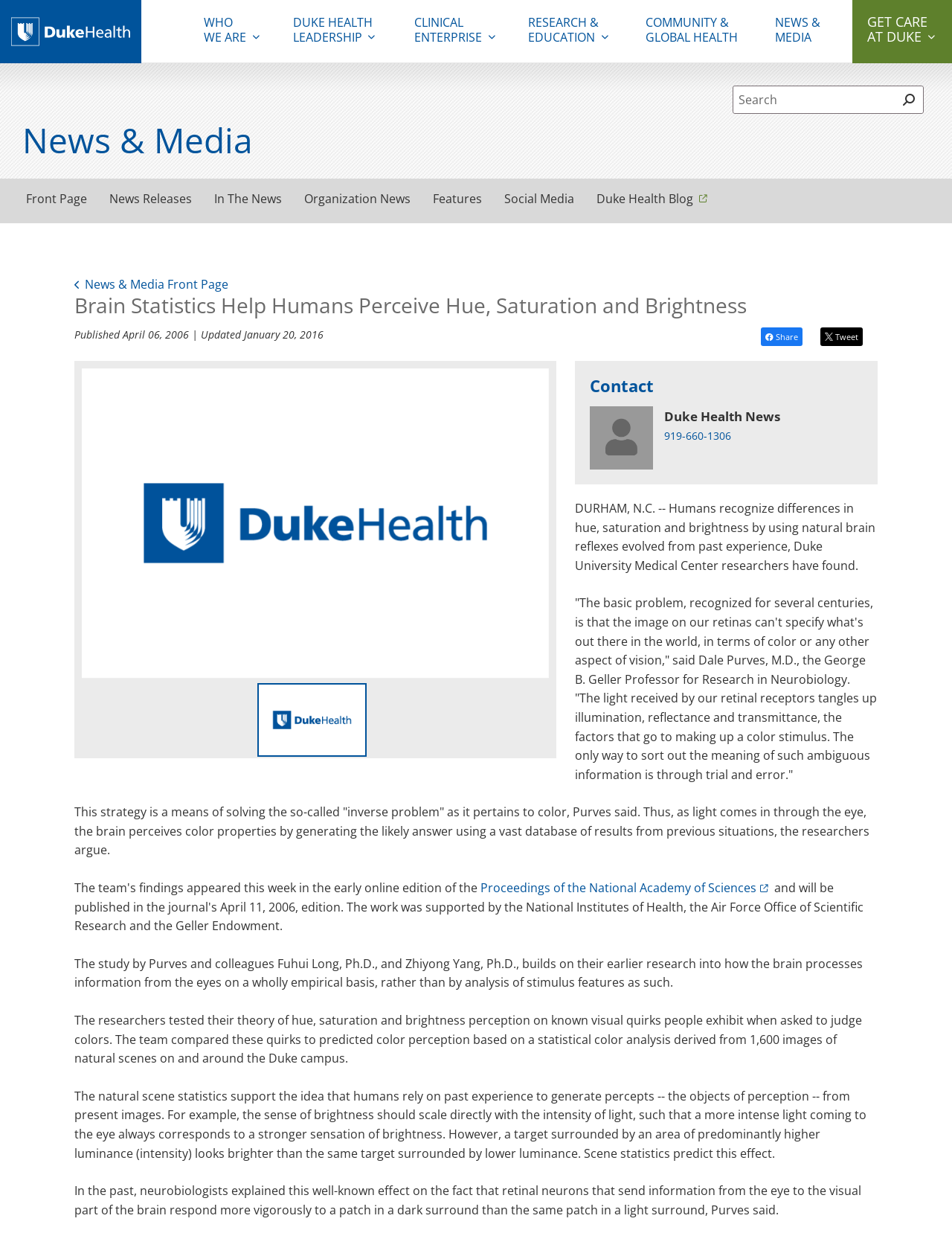Please locate the bounding box coordinates of the region I need to click to follow this instruction: "Read the news release".

[0.103, 0.145, 0.213, 0.181]